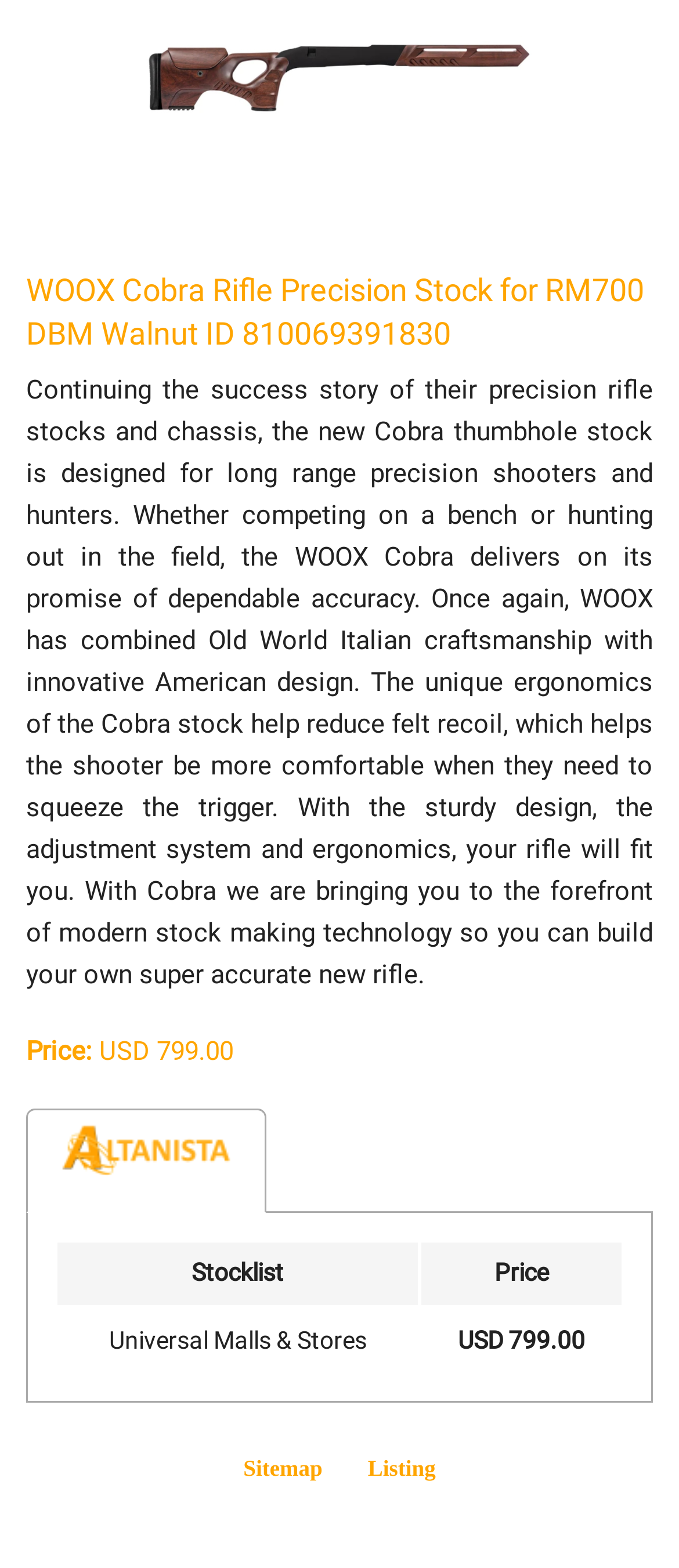From the screenshot, find the bounding box of the UI element matching this description: "Price: USD 799.00". Supply the bounding box coordinates in the form [left, top, right, bottom], each a float between 0 and 1.

[0.038, 0.66, 0.344, 0.68]